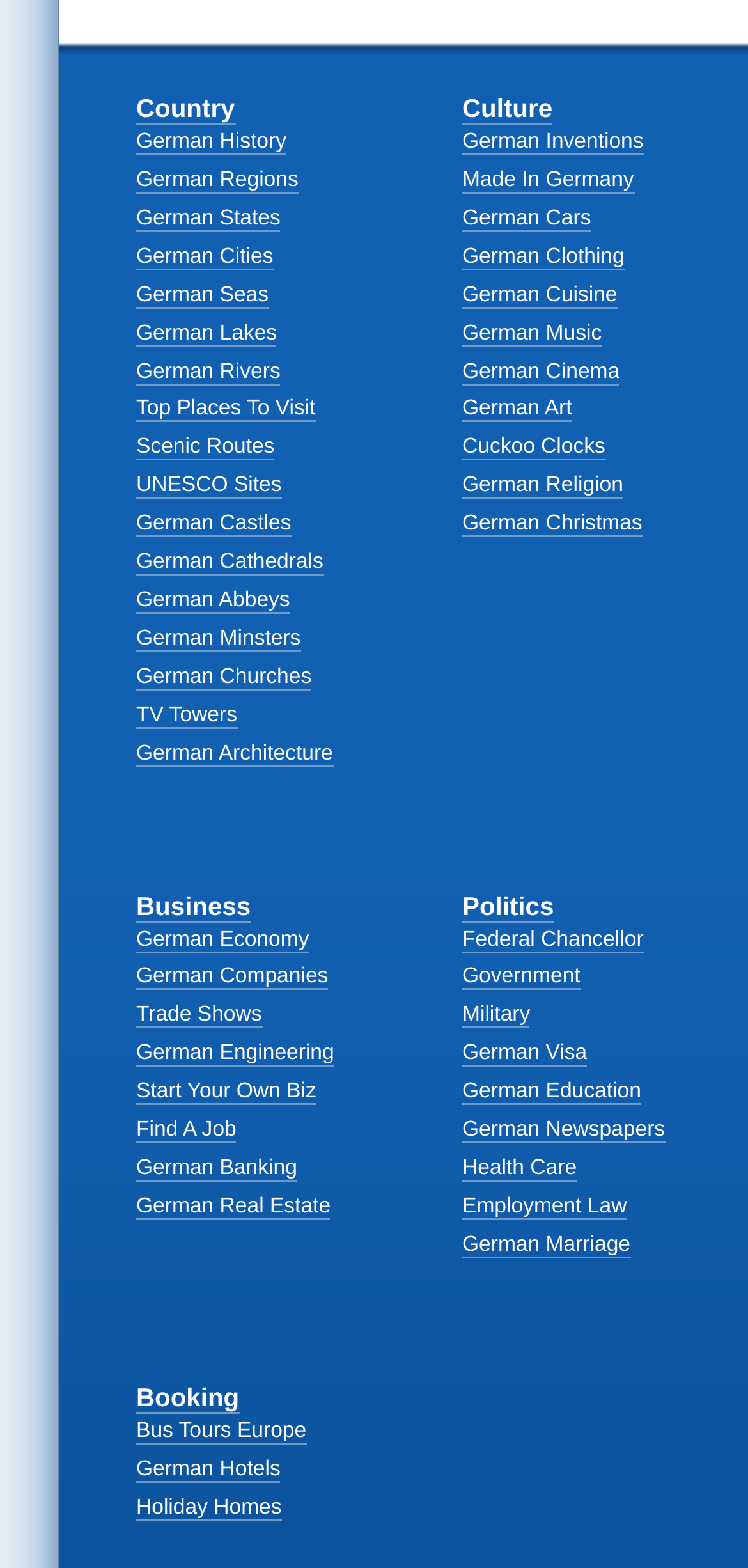What is the first link under the Country category?
Answer the question with a single word or phrase derived from the image.

Country